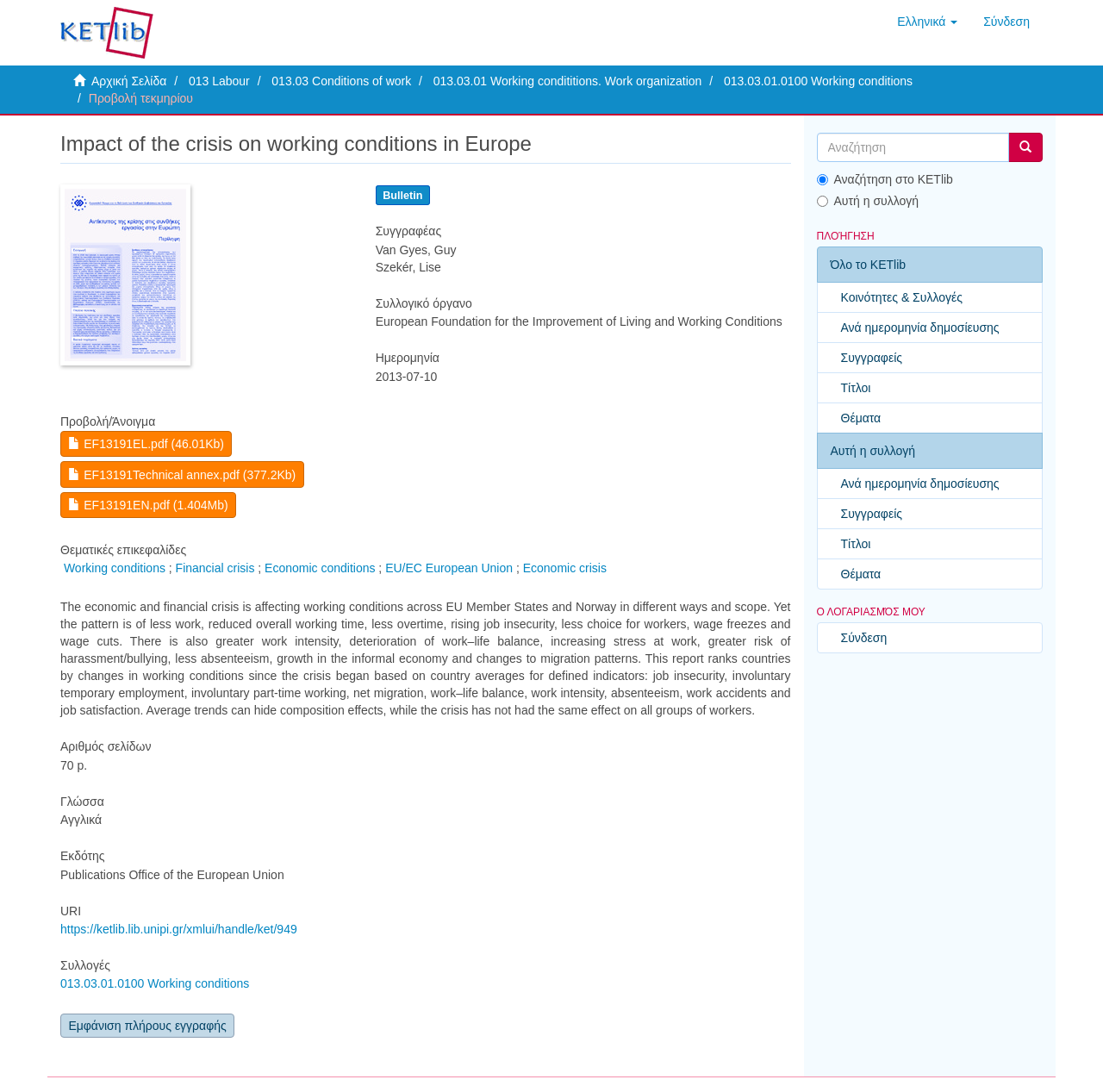Please locate the bounding box coordinates of the element that should be clicked to complete the given instruction: "Click the link to download the PDF file in Greek".

[0.055, 0.395, 0.21, 0.419]